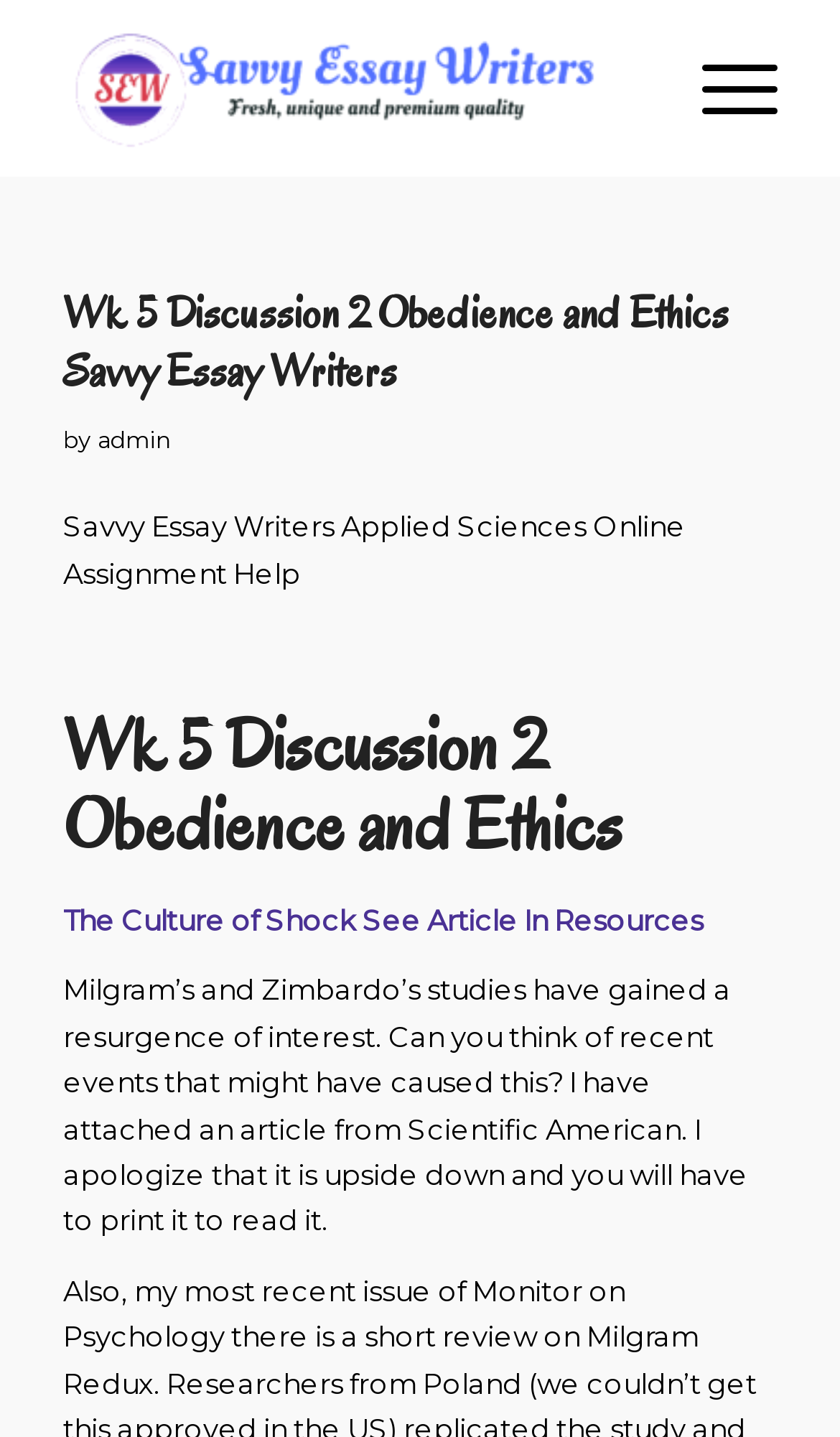Who is the author of the article?
Using the image, respond with a single word or phrase.

admin